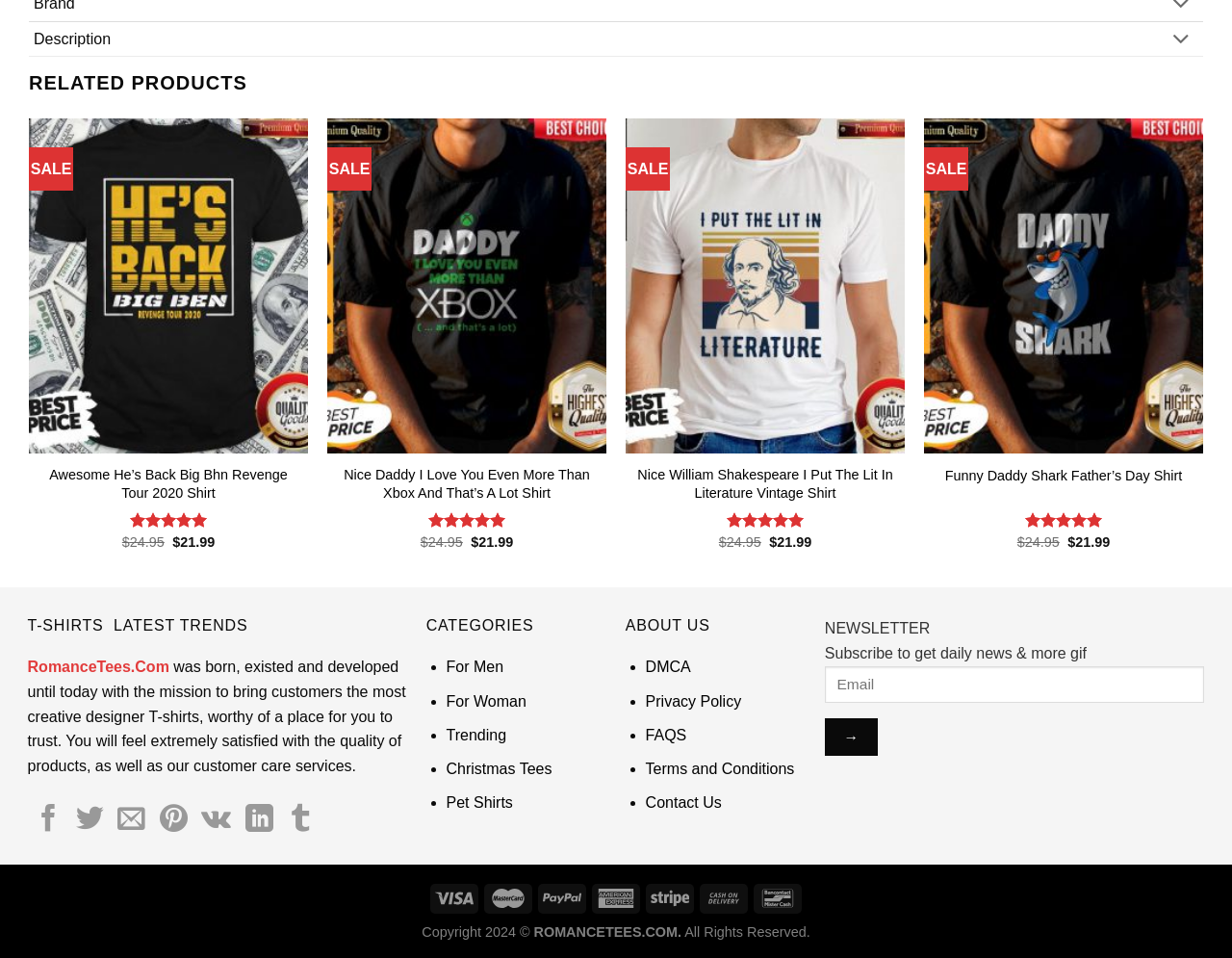Using the provided element description "name="email-369" placeholder="Email"", determine the bounding box coordinates of the UI element.

[0.669, 0.695, 0.978, 0.734]